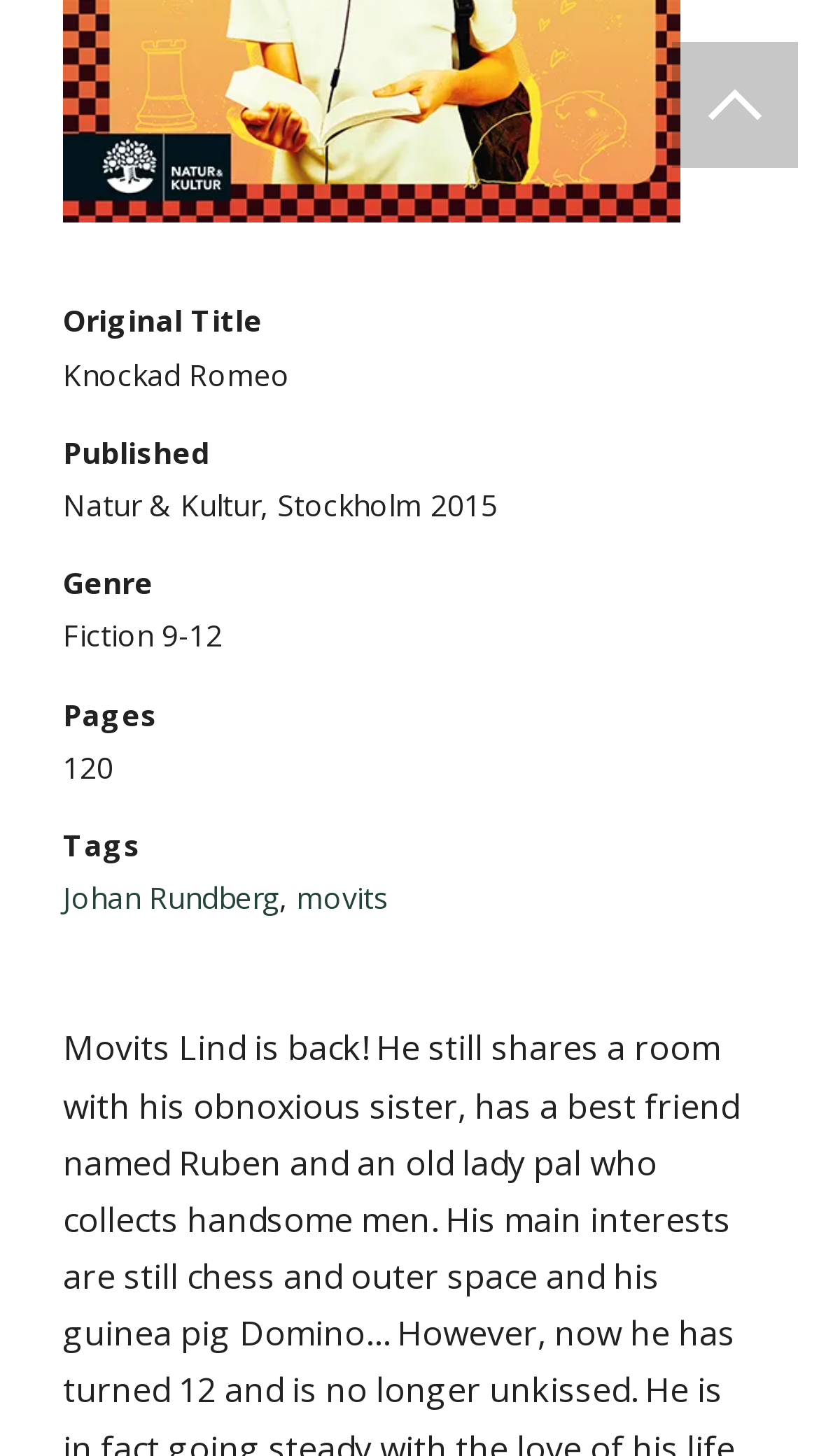Determine the bounding box coordinates for the UI element with the following description: "Start Your Project". The coordinates should be four float numbers between 0 and 1, represented as [left, top, right, bottom].

None